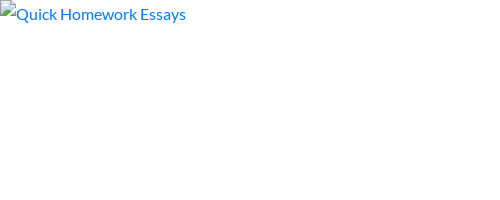Detail the scene depicted in the image with as much precision as possible.

The image titled "Quick Homework Essays" features a hyperlink that directs users to a service offering fast and reliable assistance with academic writing. Its presentation in blue text indicates that it is an interactive link, inviting students and researchers seeking help with essays and research papers. This service emphasizes prompt delivery, high-quality papers, and personalized support for different academic levels, making it an appealing option for those in need of academic assistance. The link is positioned prominently, ensuring visibility and accessibility for users navigating the webpage.